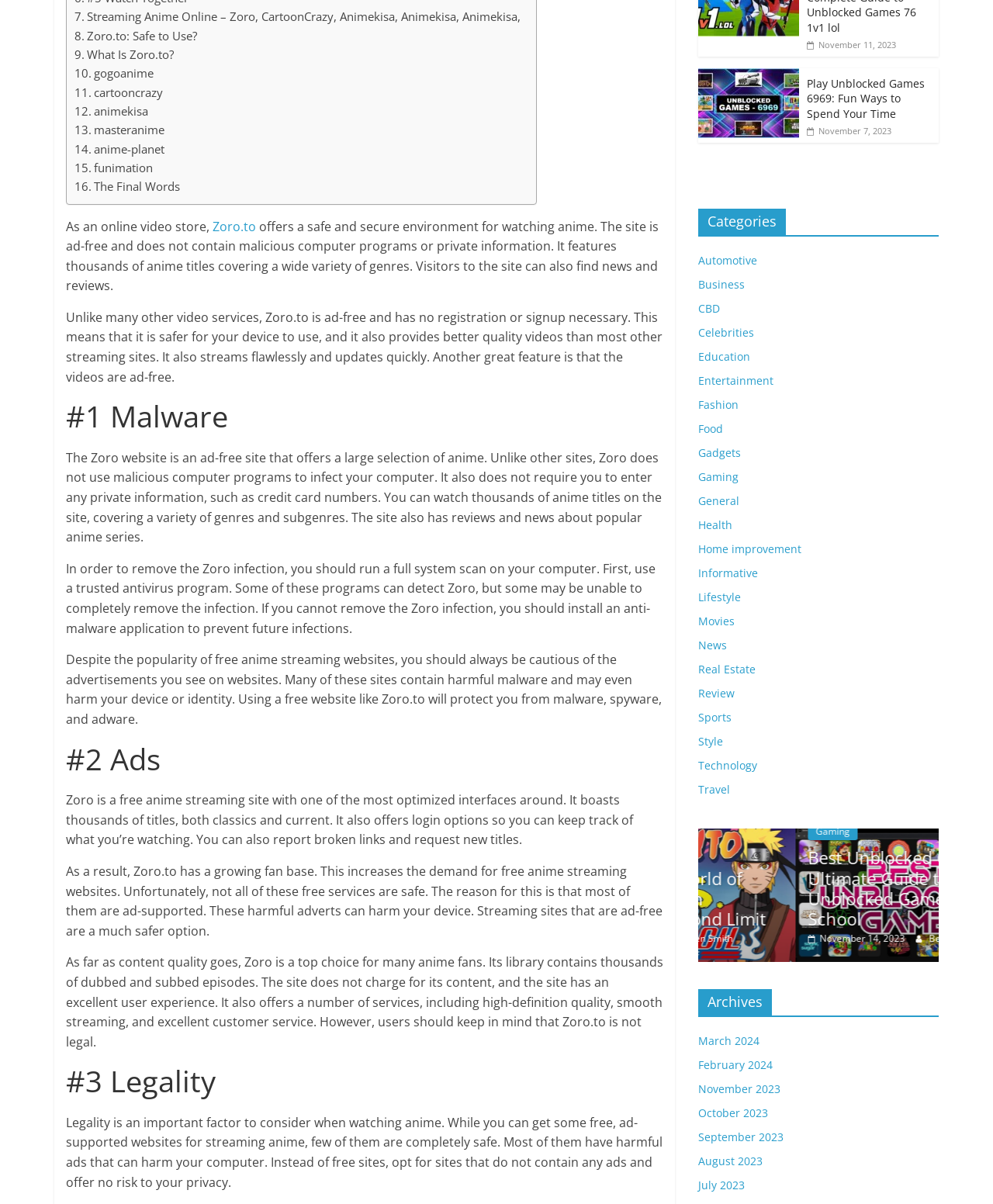Please identify the bounding box coordinates of the area that needs to be clicked to fulfill the following instruction: "Read Indiana Plans Fall Trout Stocking article."

None